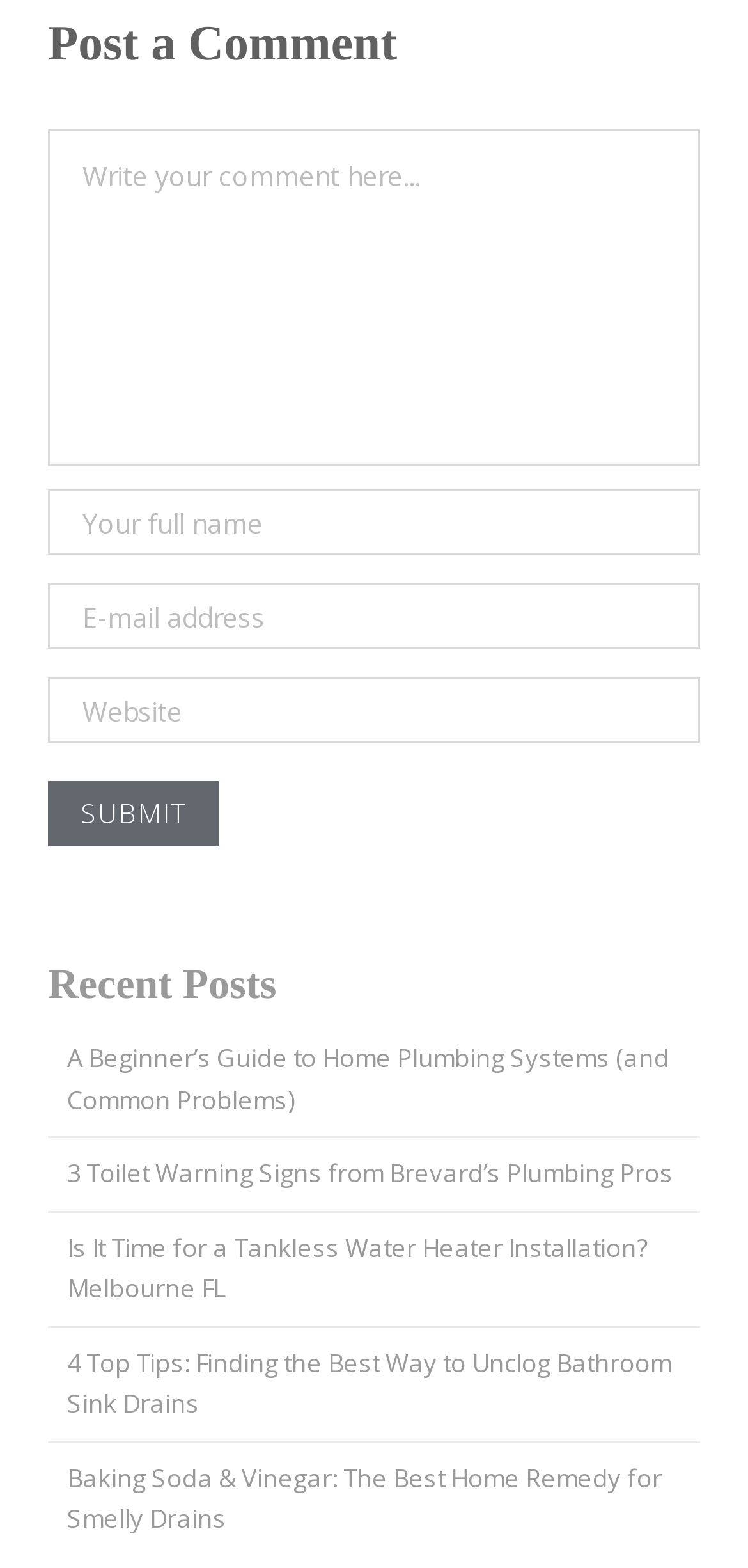Bounding box coordinates must be specified in the format (top-left x, top-left y, bottom-right x, bottom-right y). All values should be floating point numbers between 0 and 1. What are the bounding box coordinates of the UI element described as: name="author" placeholder="Your full name"

[0.064, 0.312, 0.936, 0.354]